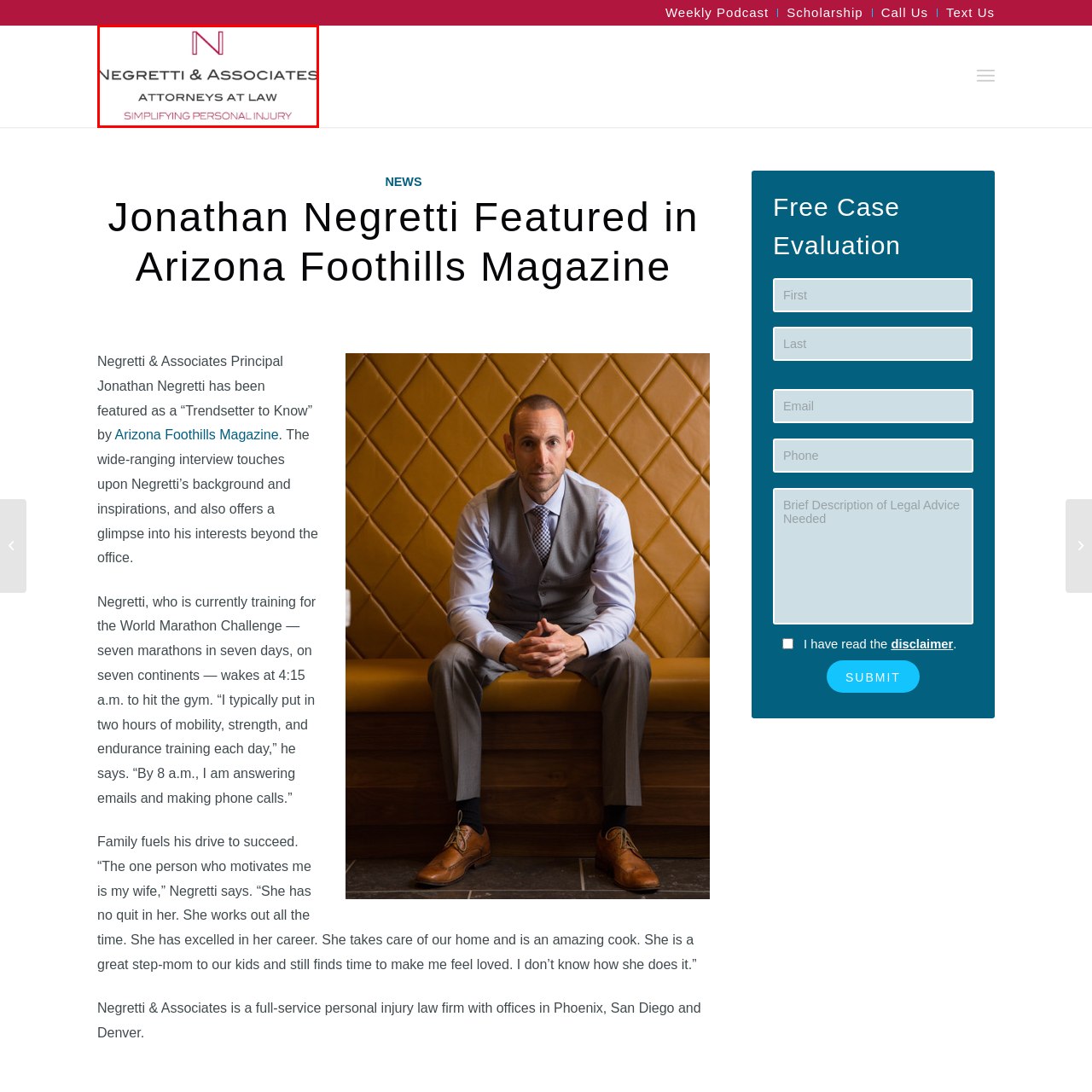What does the tagline emphasize?
View the portion of the image encircled by the red bounding box and give a one-word or short phrase answer.

Commitment to making legal process easier